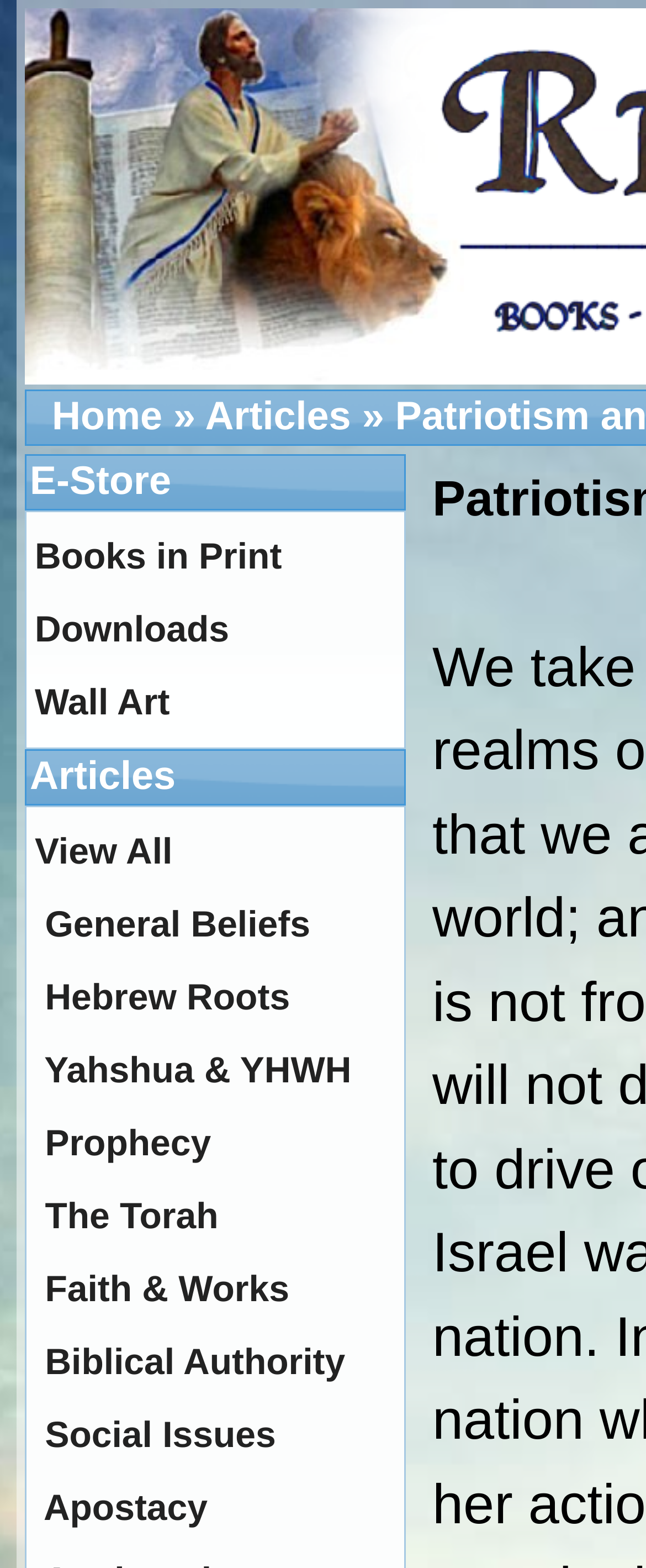Using the webpage screenshot, find the UI element described by Apostacy. Provide the bounding box coordinates in the format (top-left x, top-left y, bottom-right x, bottom-right y), ensuring all values are floating point numbers between 0 and 1.

[0.067, 0.948, 0.321, 0.975]